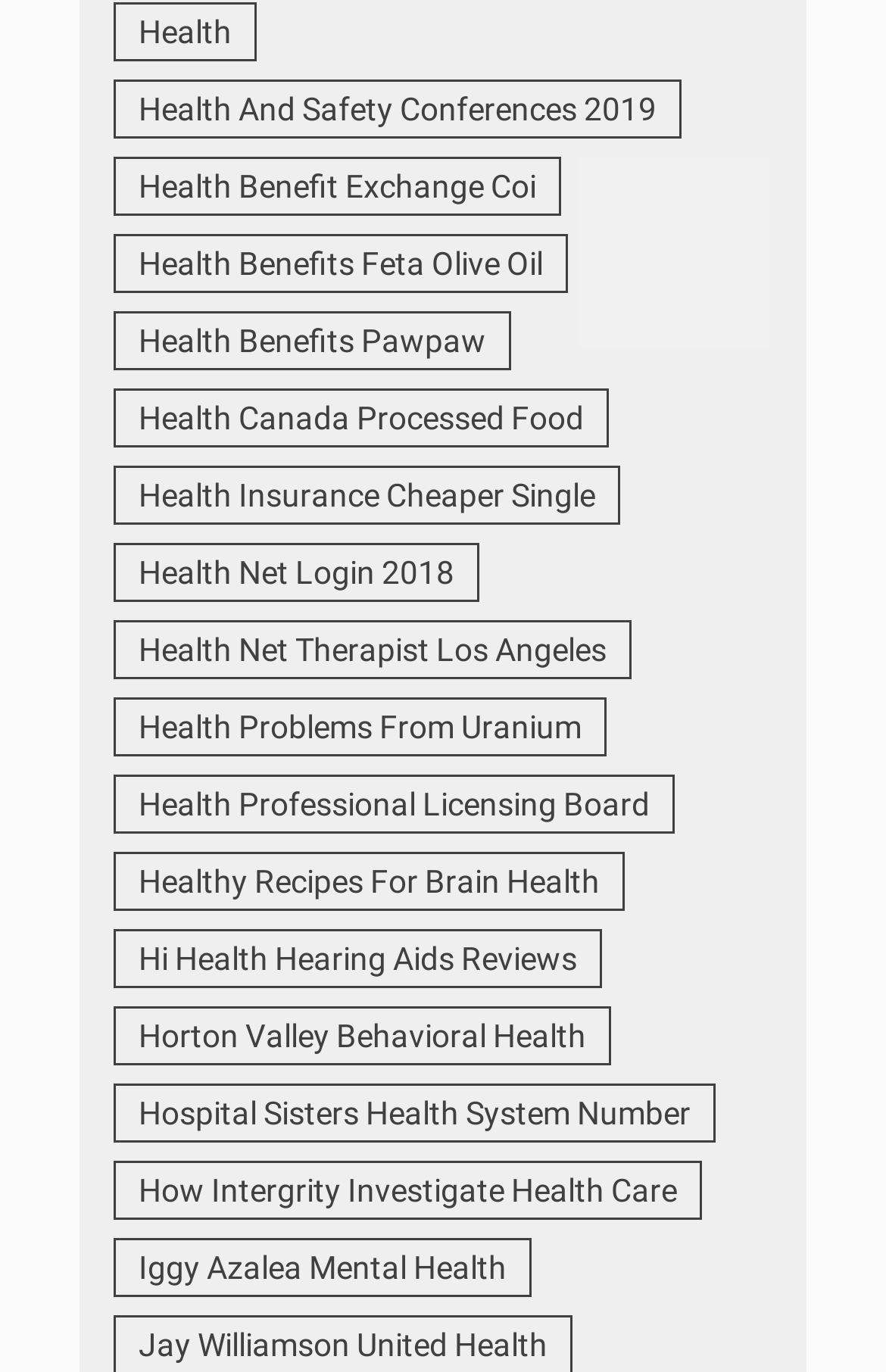Please find the bounding box coordinates of the element that must be clicked to perform the given instruction: "Learn about Health Net Login 2018". The coordinates should be four float numbers from 0 to 1, i.e., [left, top, right, bottom].

[0.128, 0.396, 0.541, 0.44]